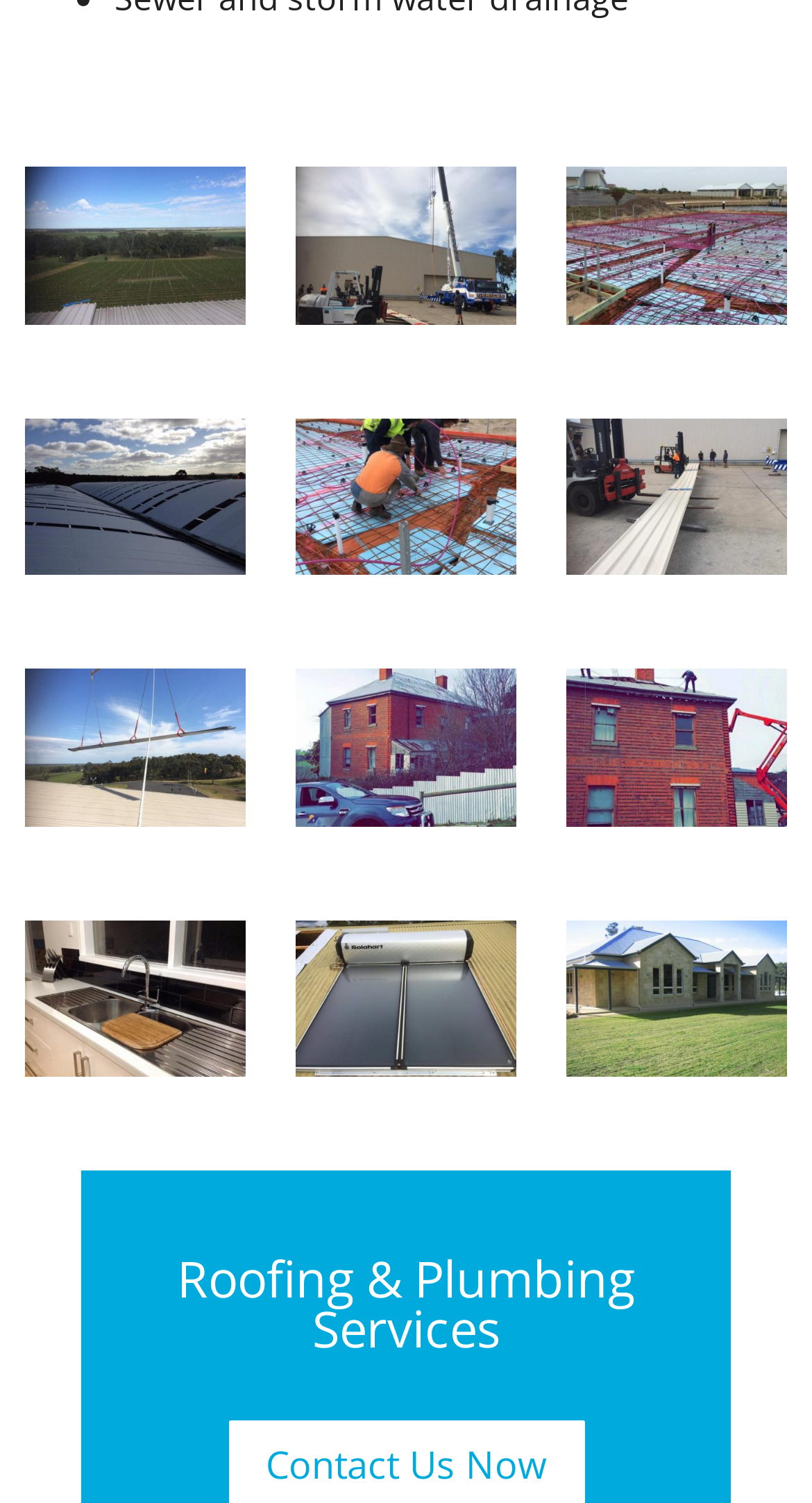Please locate the bounding box coordinates of the region I need to click to follow this instruction: "click the top left link".

[0.03, 0.197, 0.303, 0.222]